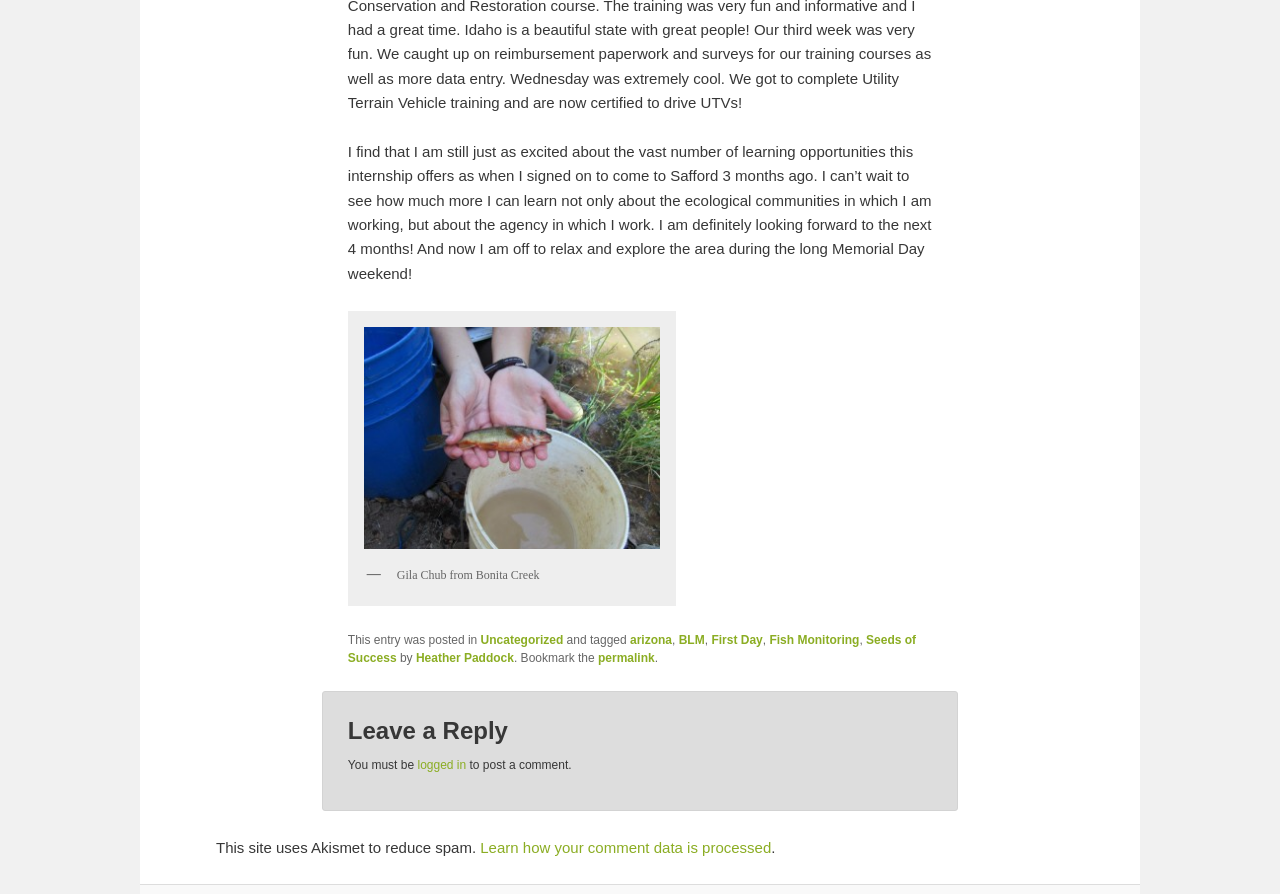Please find the bounding box coordinates of the element that must be clicked to perform the given instruction: "Leave a reply to the post". The coordinates should be four float numbers from 0 to 1, i.e., [left, top, right, bottom].

[0.272, 0.801, 0.728, 0.835]